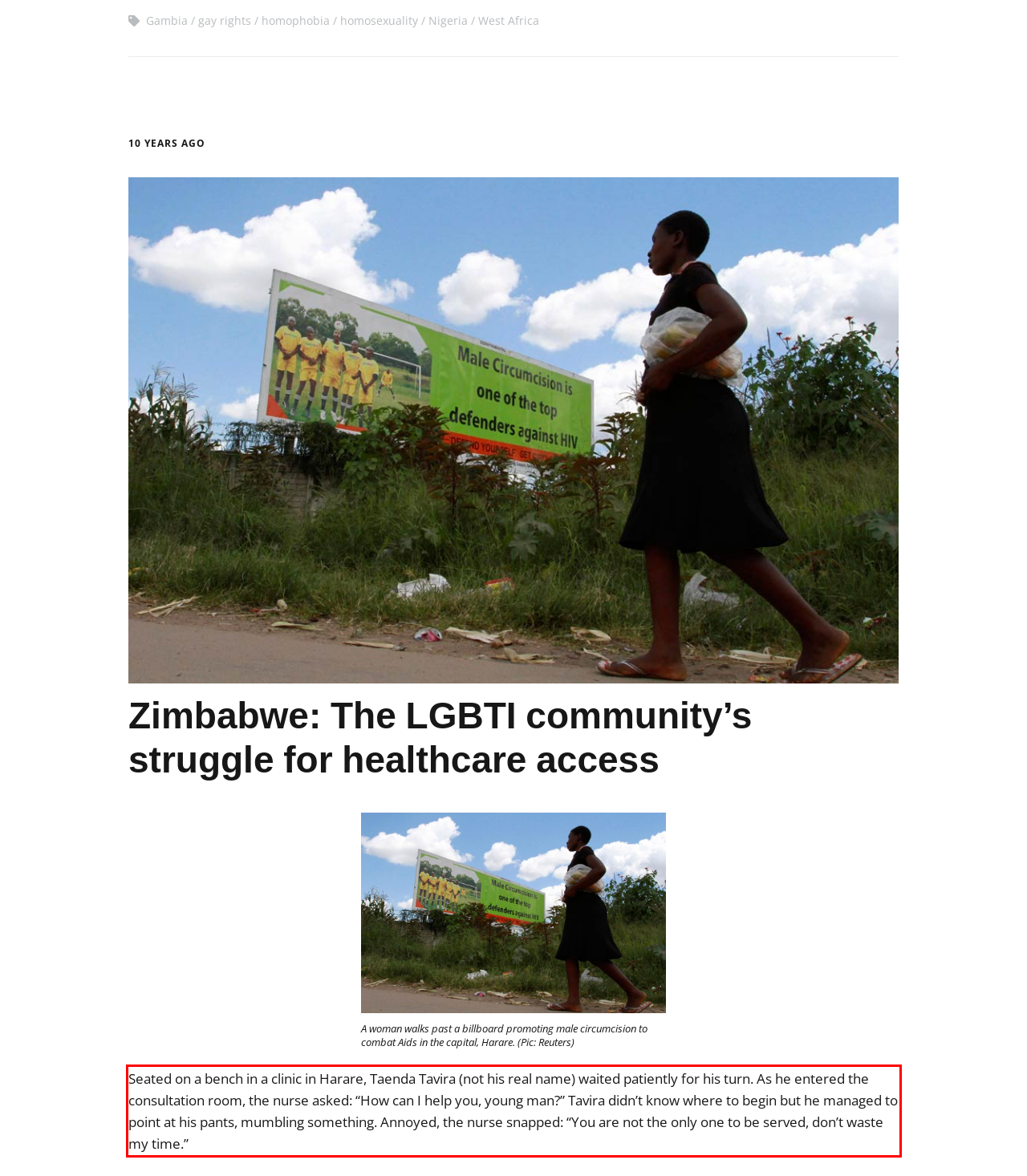You are provided with a screenshot of a webpage featuring a red rectangle bounding box. Extract the text content within this red bounding box using OCR.

Seated on a bench in a clinic in Harare, Taenda Tavira (not his real name) waited patiently for his turn. As he entered the consultation room, the nurse asked: “How can I help you, young man?” Tavira didn’t know where to begin but he managed to point at his pants, mumbling something. Annoyed, the nurse snapped: “You are not the only one to be served, don’t waste my time.”